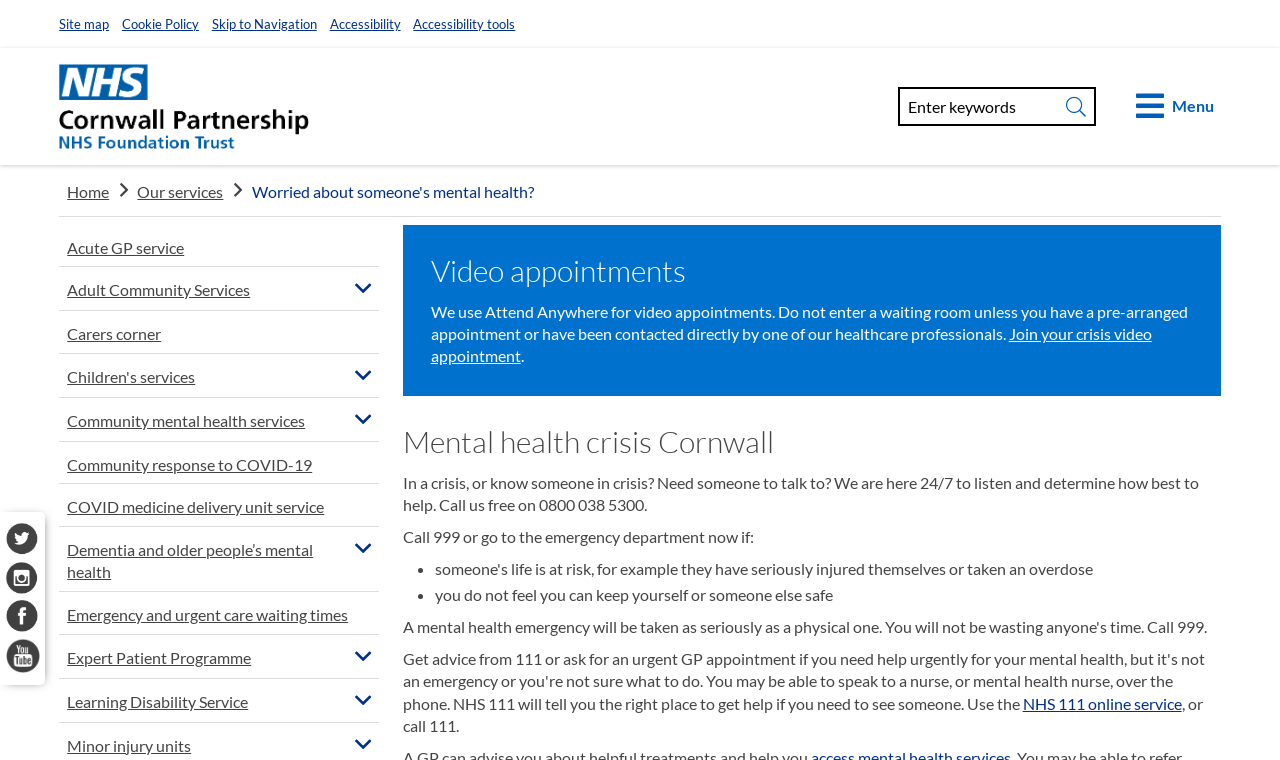Please identify the bounding box coordinates of the clickable region that I should interact with to perform the following instruction: "Go to Twitter". The coordinates should be expressed as four float numbers between 0 and 1, i.e., [left, top, right, bottom].

[0.004, 0.694, 0.029, 0.719]